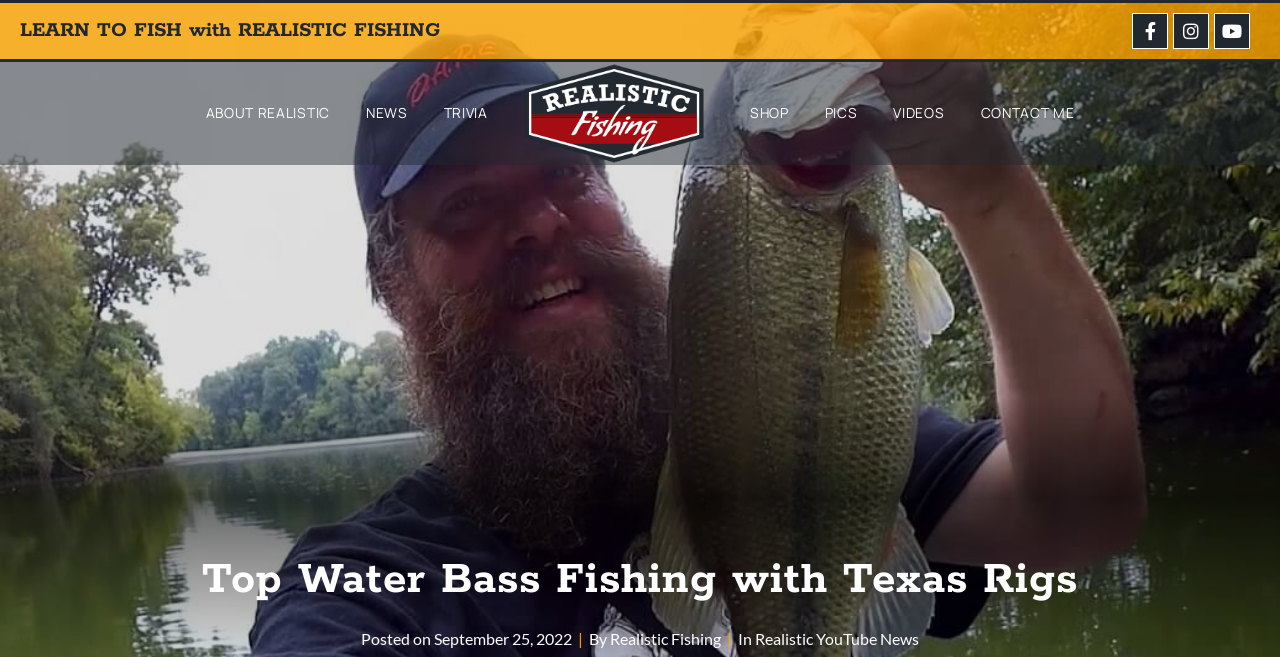Please identify the bounding box coordinates of the clickable area that will allow you to execute the instruction: "Contact ME".

[0.766, 0.094, 0.839, 0.251]